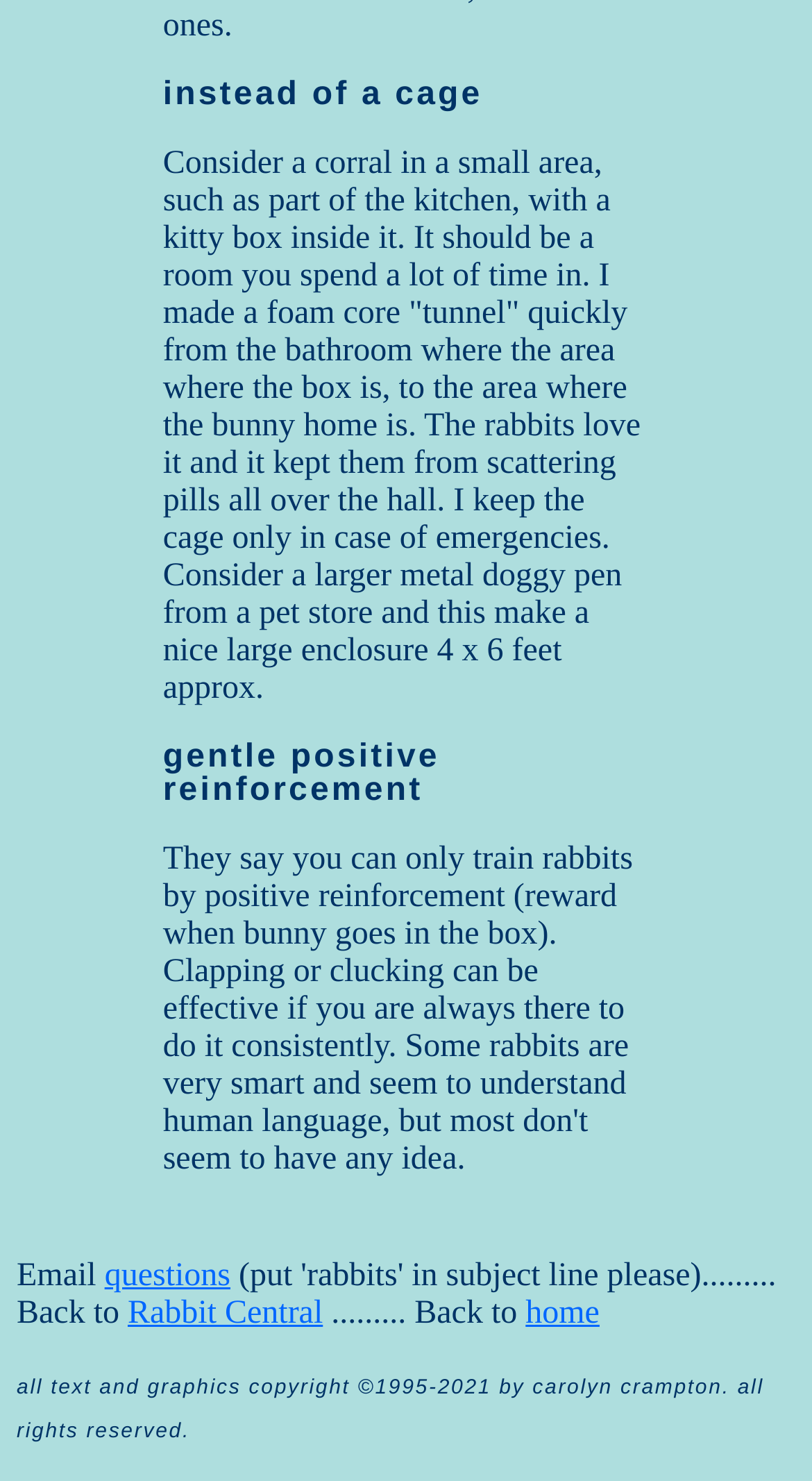What is the size of the suggested enclosure?
Please answer using one word or phrase, based on the screenshot.

4 x 6 feet